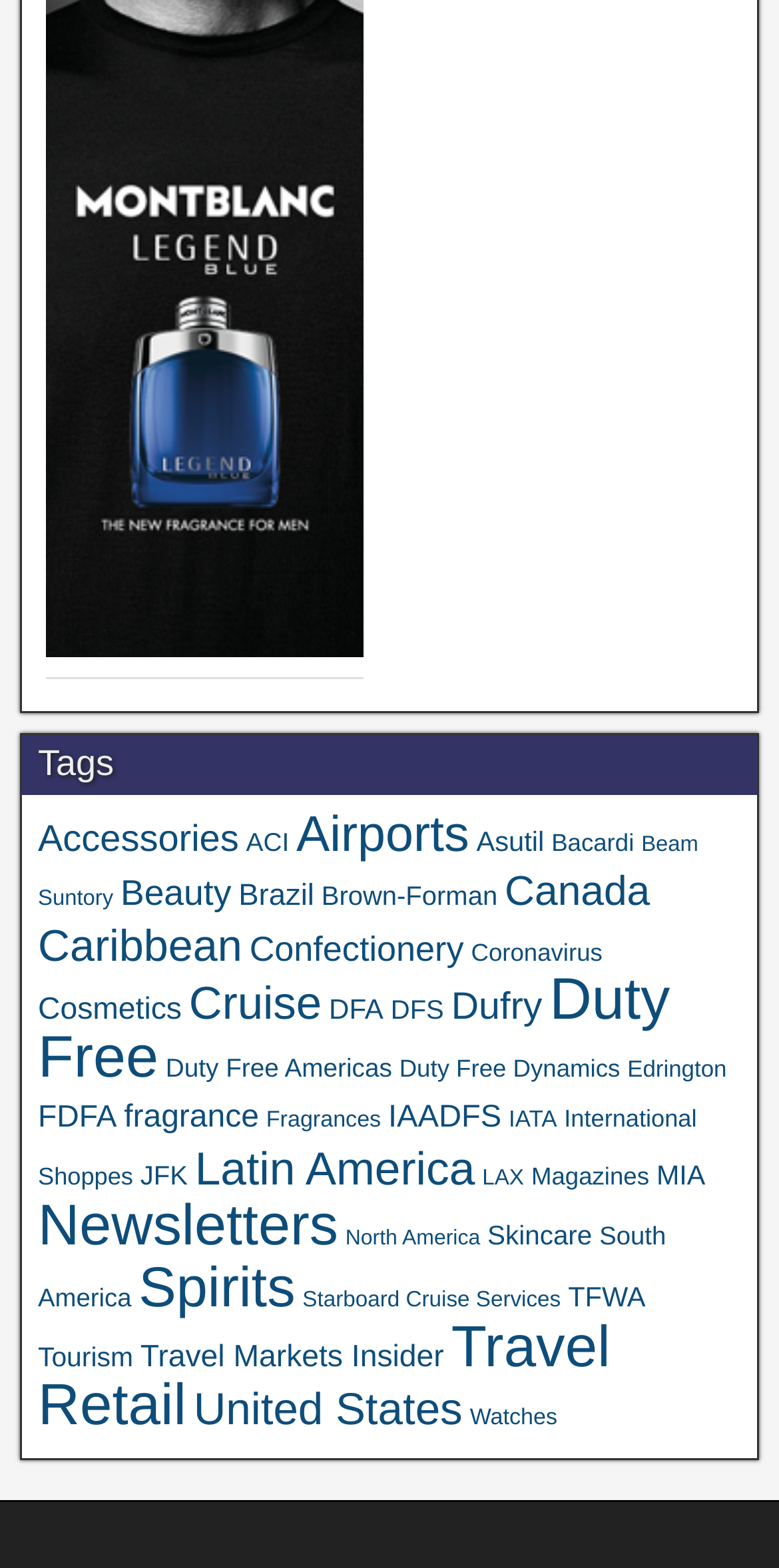How many categories are related to travel?
Provide a detailed and well-explained answer to the question.

After examining the links on the webpage, I identified five categories related to travel: 'Travel Retail', 'Travel Markets Insider', 'Cruise', 'Airports', and 'Tourism'.